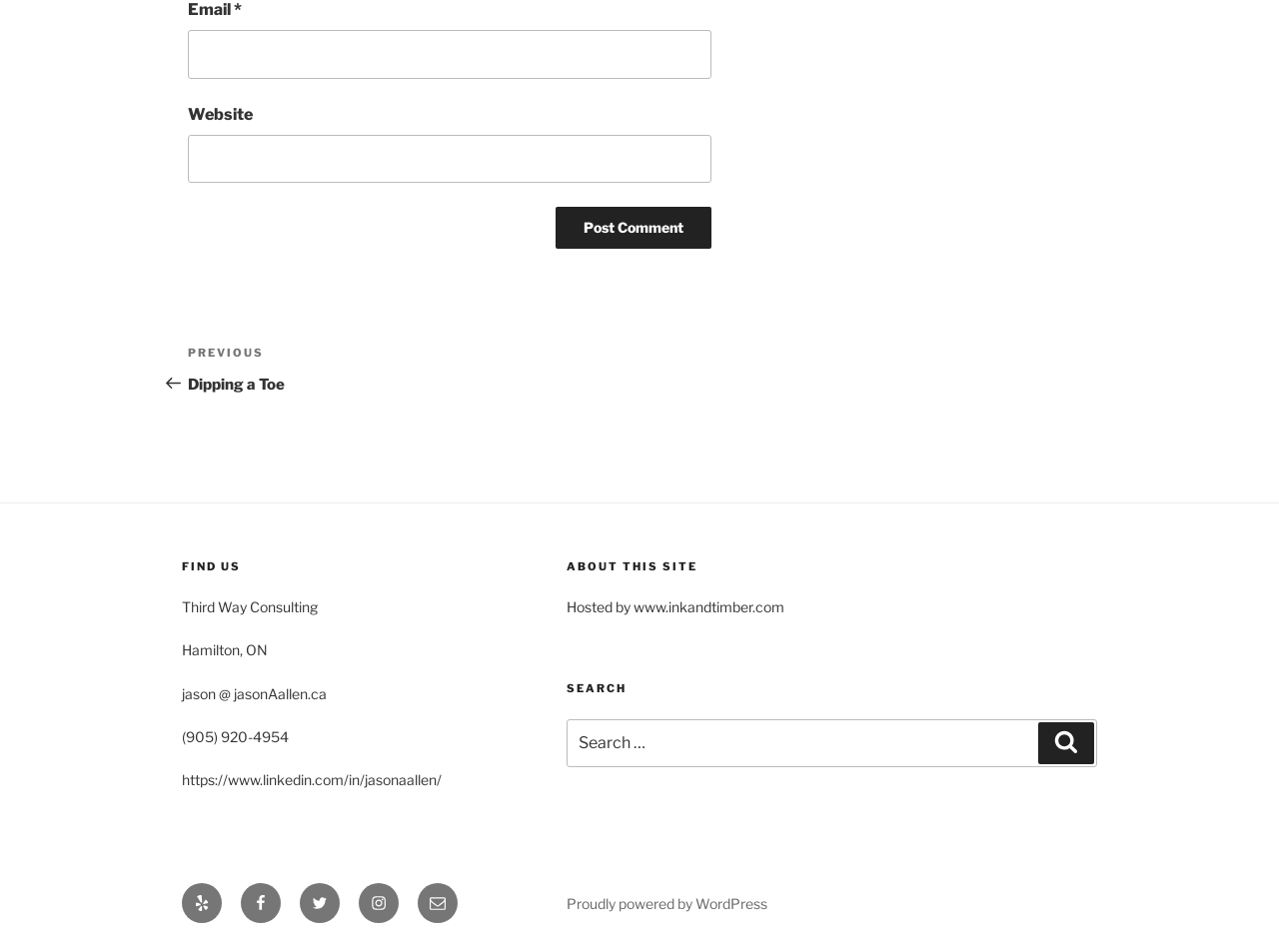What is the label of the search box in the footer?
Based on the visual details in the image, please answer the question thoroughly.

The search box in the footer has a label 'Search for:' which is indicated by the StaticText element with OCR text 'Search for:' and bounding box coordinates [0.442, 0.756, 0.479, 0.798].